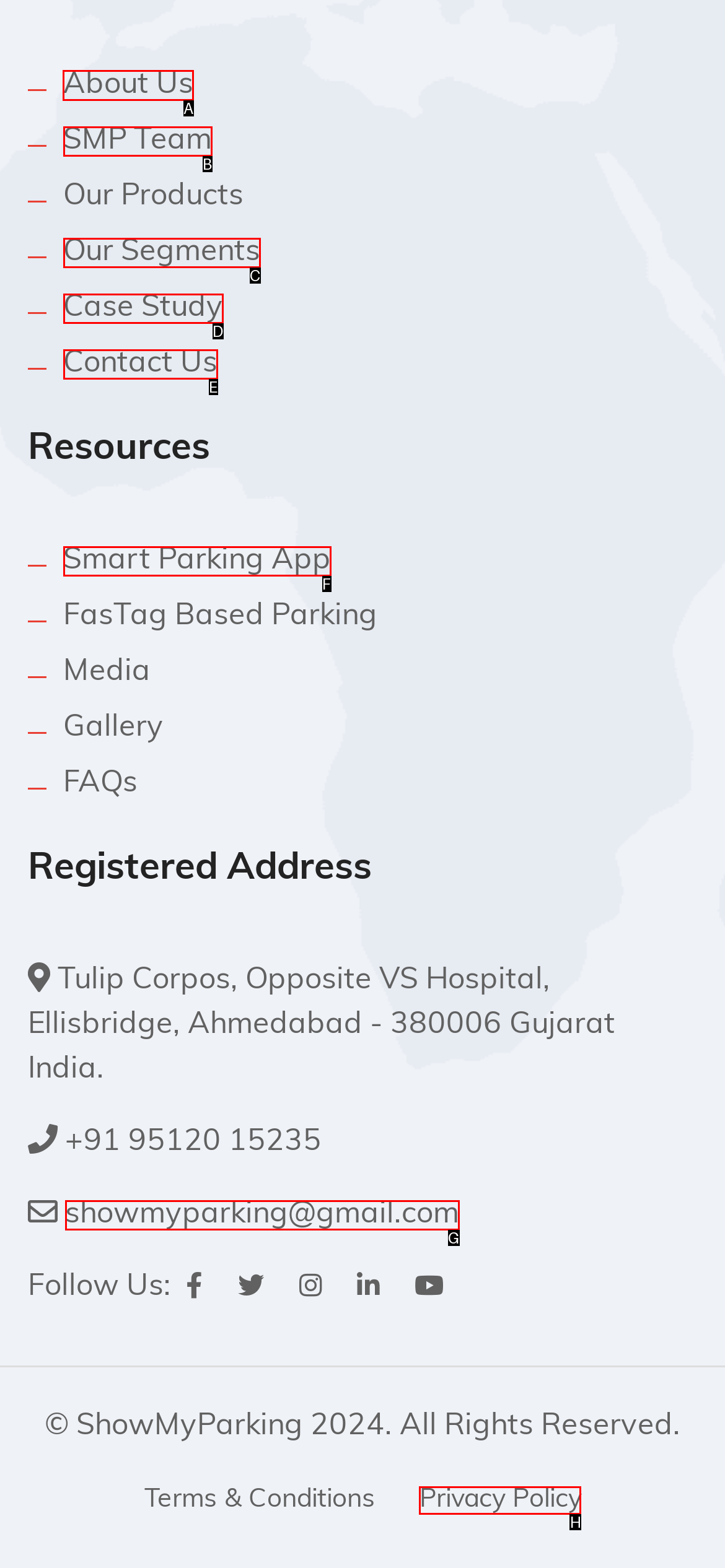Pick the option that should be clicked to perform the following task: go to About Us page
Answer with the letter of the selected option from the available choices.

A